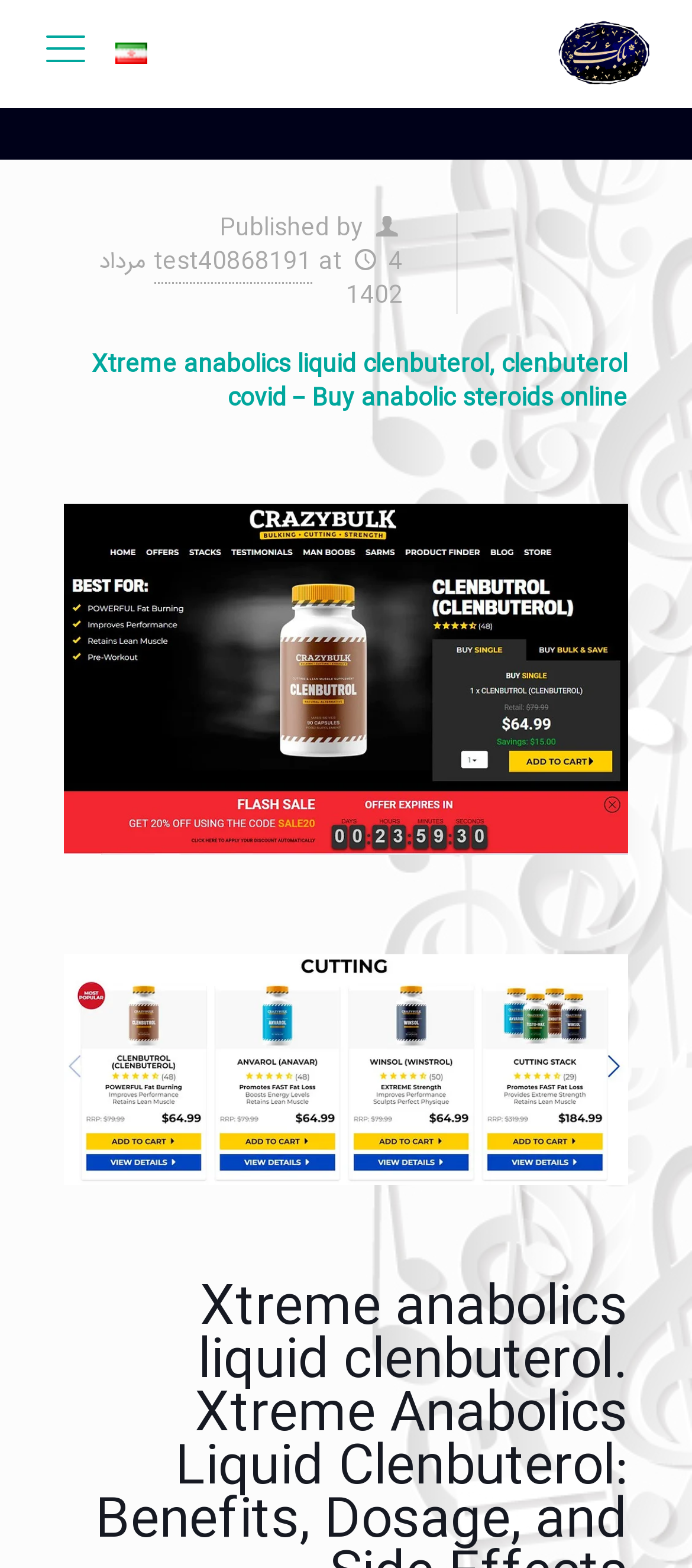Offer a meticulous description of the webpage's structure and content.

This webpage appears to be a blog or article page, with a focus on a specific topic related to Xtreme anabolics liquid clenbuterol and clenbuterol covid. 

At the top left of the page, there is a logo image, which is a cropped icon. Next to the logo, there is a mobile menu link. On the top right, there are three icons: a user icon, a cart icon, and a search icon. 

Below the top navigation bar, there is a section that displays the author's information, including a label "Published by" and the author's name. 

The main content of the page is a blog post or article, which has a title that spans almost the entire width of the page. The title is "Xtreme anabolics liquid clenbuterol, clenbuterol covid – Buy anabolic steroids online". 

Below the title, there is a section that displays the publication date, "4 مرداد 1402", which is in Persian. 

The article content is divided into sections, each with a heading that is an image of the text "Xtreme anabolics liquid clenbuterol". There are three such sections, stacked vertically.